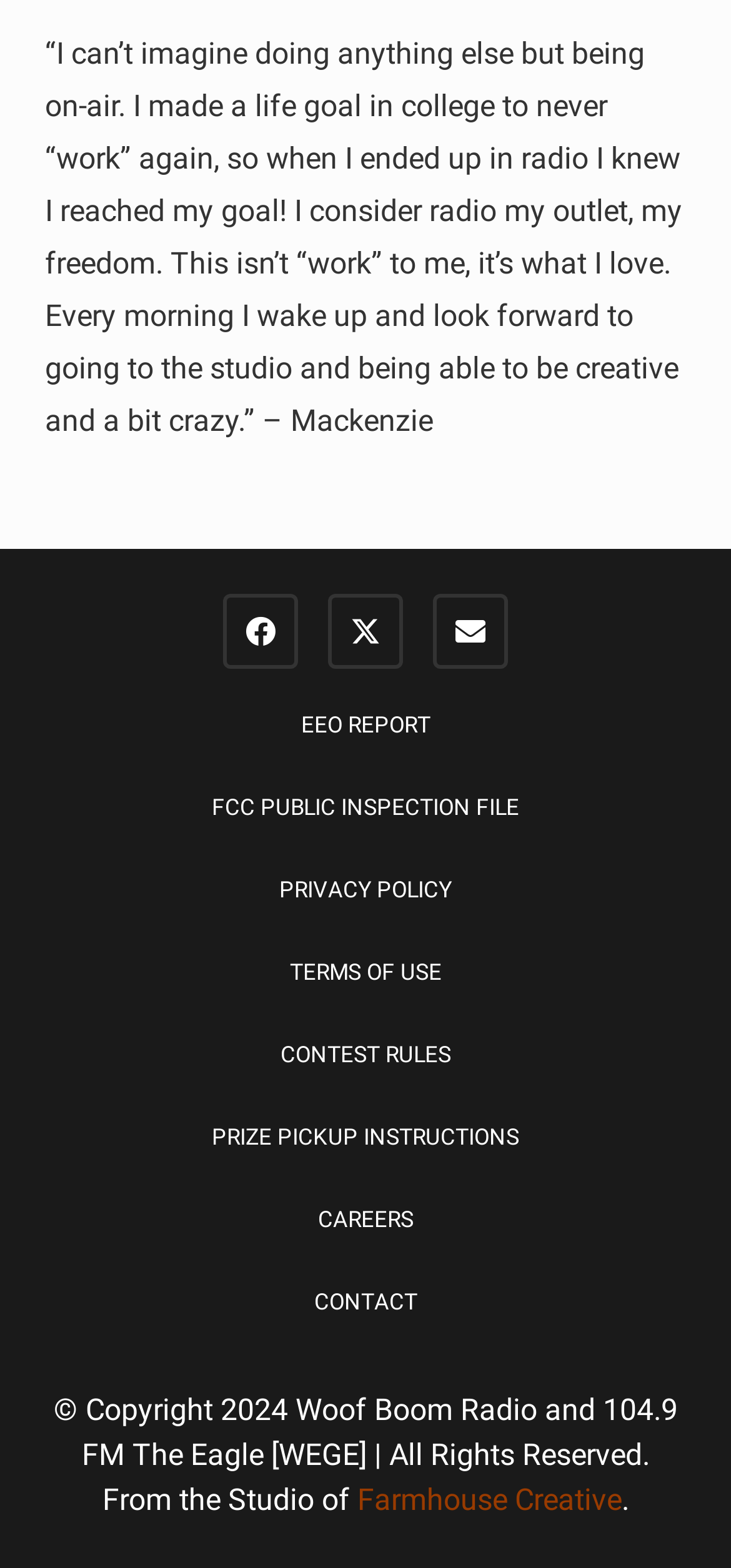What year is the copyright for?
We need a detailed and meticulous answer to the question.

The copyright year mentioned at the bottom of the webpage is 2024, which indicates that the content on the webpage is copyrighted until that year.